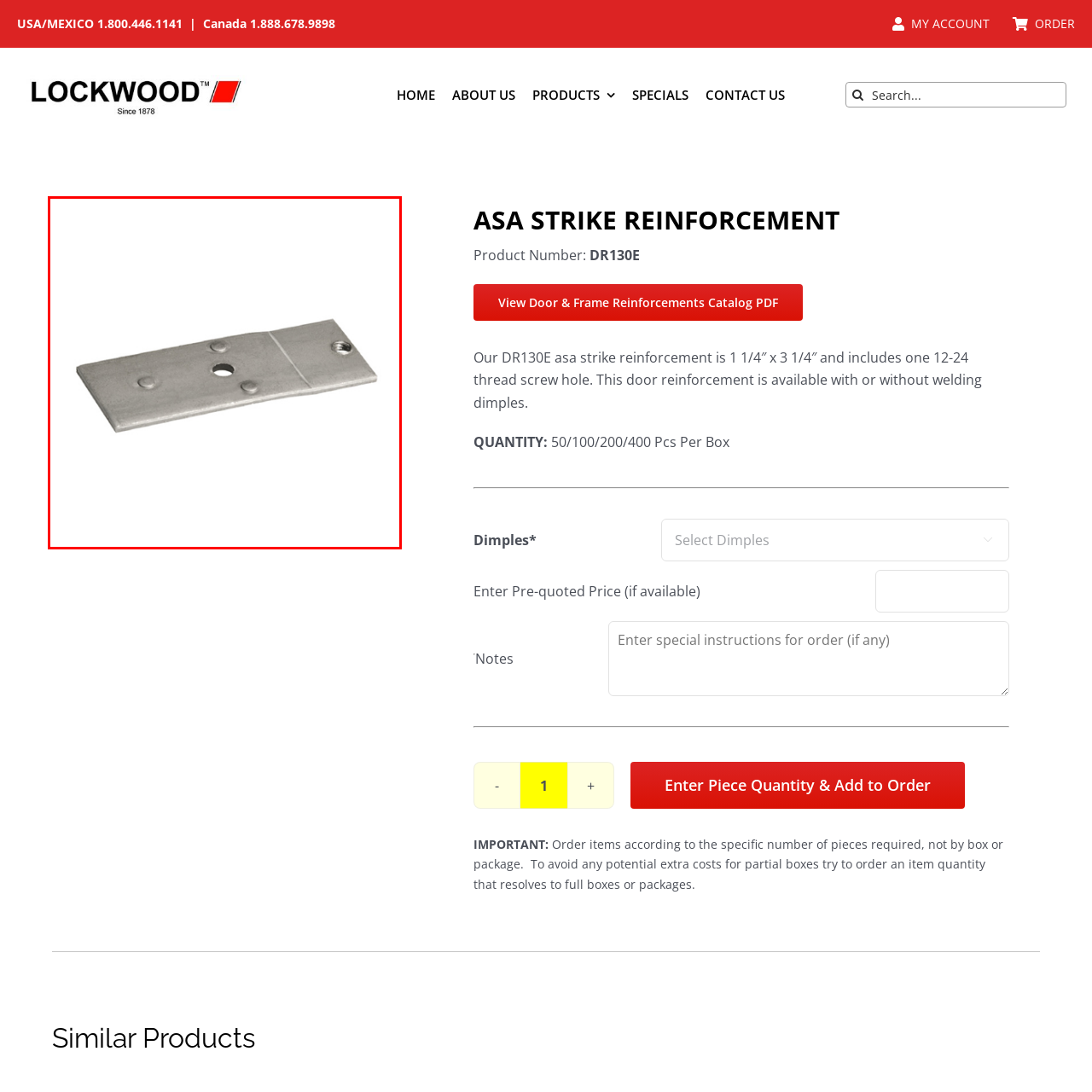Observe the image enclosed by the red border and respond to the subsequent question with a one-word or short phrase:
What is the material of the door reinforcement plate?

Metal